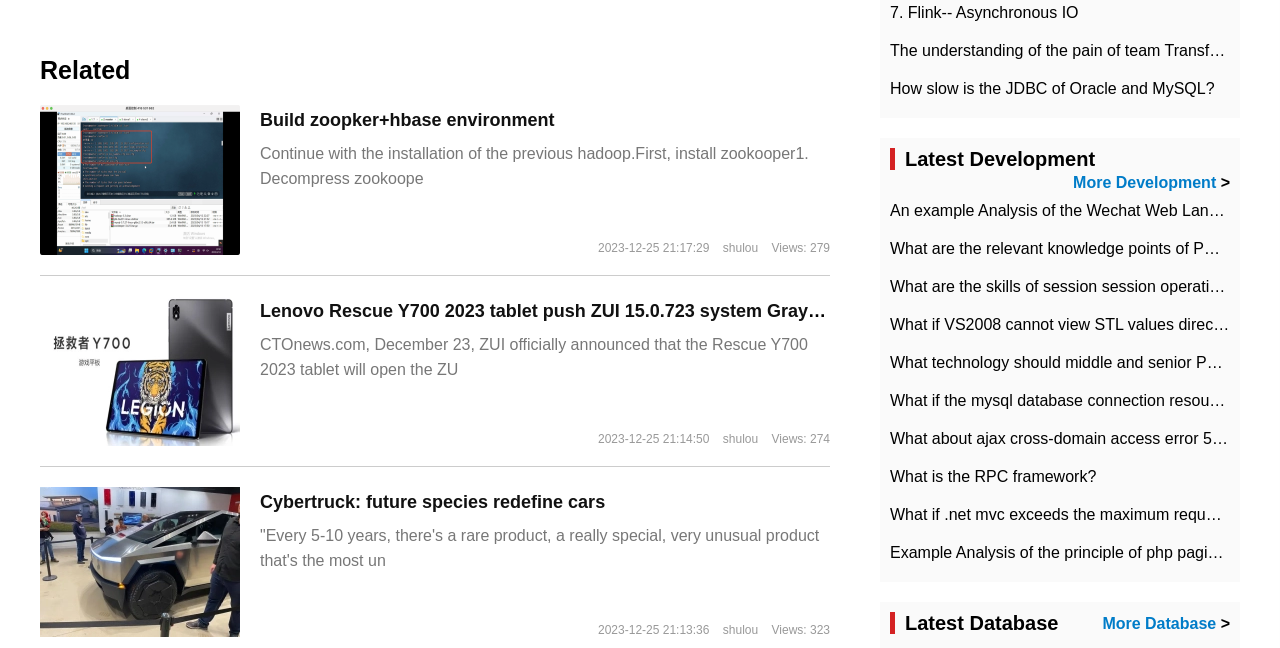Indicate the bounding box coordinates of the element that needs to be clicked to satisfy the following instruction: "Go to the page of more development". The coordinates should be four float numbers between 0 and 1, i.e., [left, top, right, bottom].

[0.838, 0.269, 0.95, 0.295]